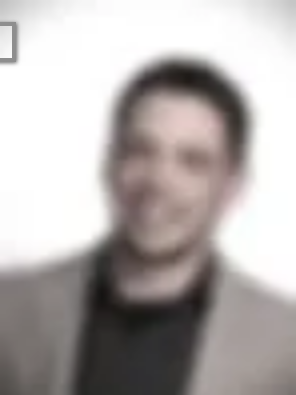Please reply to the following question with a single word or a short phrase:
What is the firm's commitment to?

Sustainable engineering practices